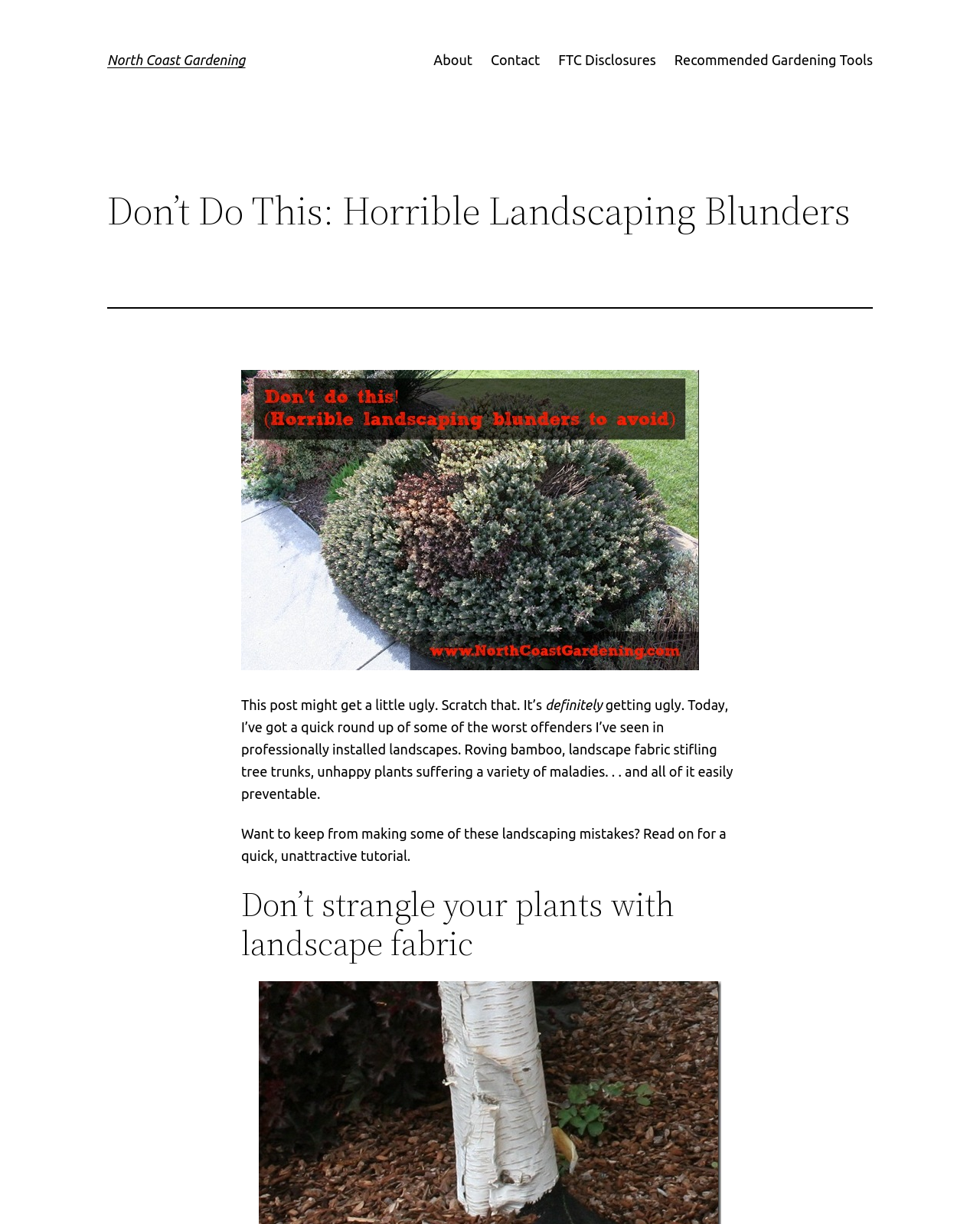Given the webpage screenshot, identify the bounding box of the UI element that matches this description: "invest in mutual funds online".

None